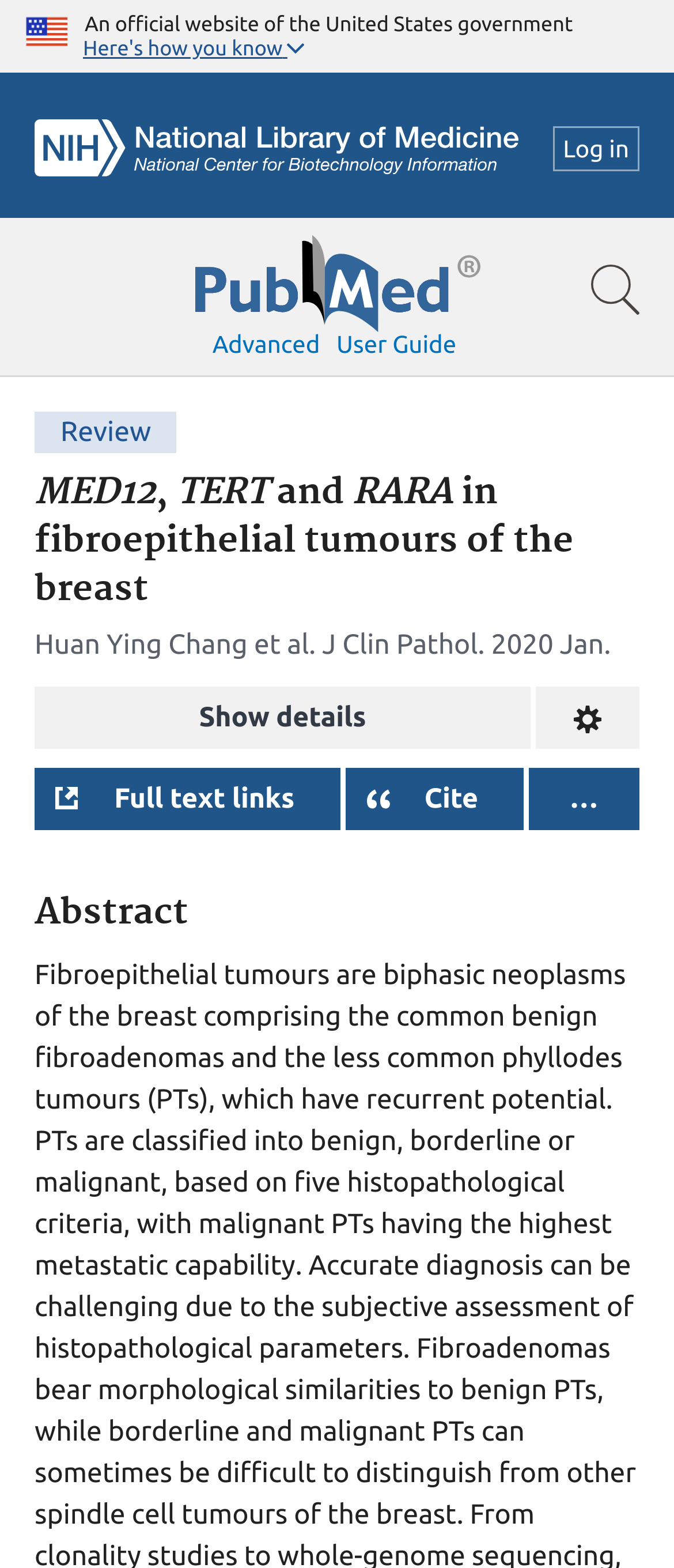Please identify the coordinates of the bounding box that should be clicked to fulfill this instruction: "Show search bar".

[0.856, 0.161, 0.969, 0.21]